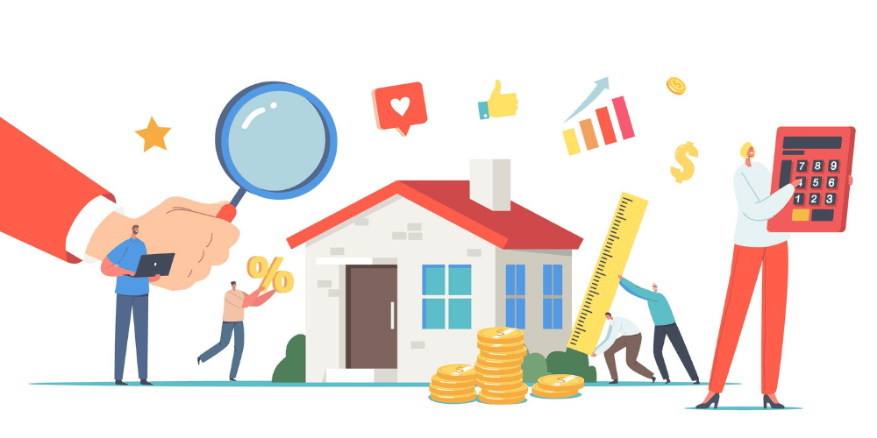What is the figure on the right using?
Please give a well-detailed answer to the question.

The figure on the right side of the image is seen using a calculator, which underscores the mathematical side of real estate valuation and the need for precise calculations in determining property values.